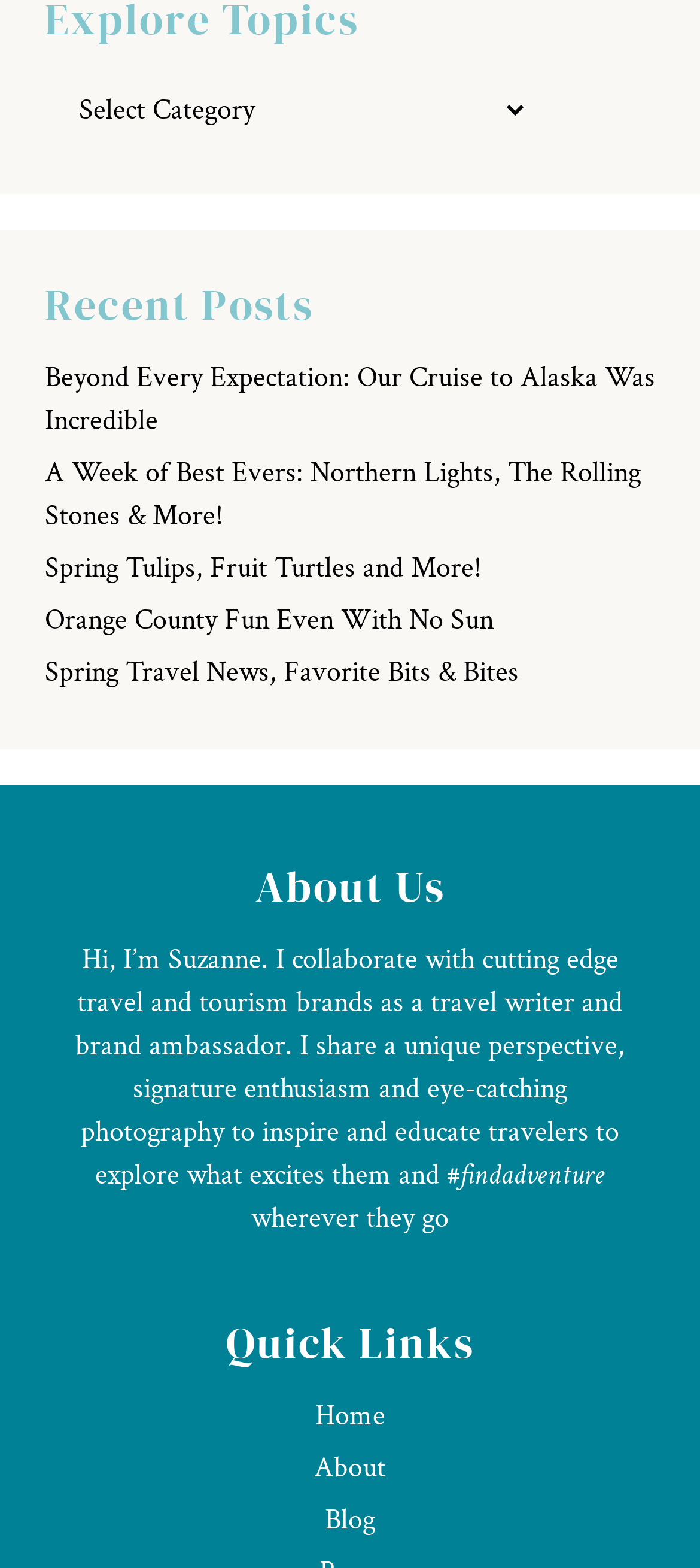Determine the bounding box coordinates for the area that should be clicked to carry out the following instruction: "learn about the author".

[0.103, 0.546, 0.897, 0.588]